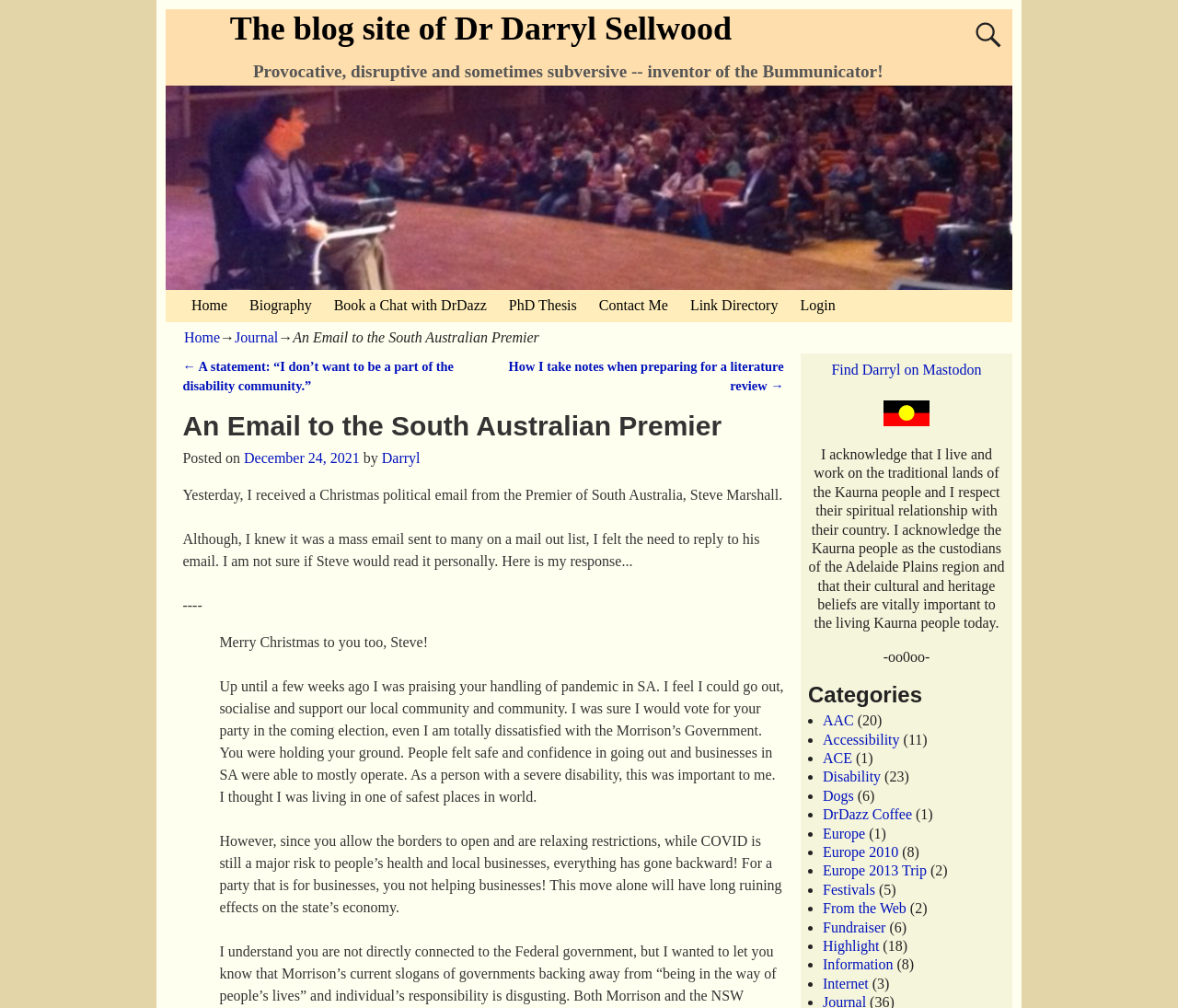Determine the bounding box coordinates of the clickable region to carry out the instruction: "Find Darryl on Mastodon".

[0.706, 0.359, 0.833, 0.374]